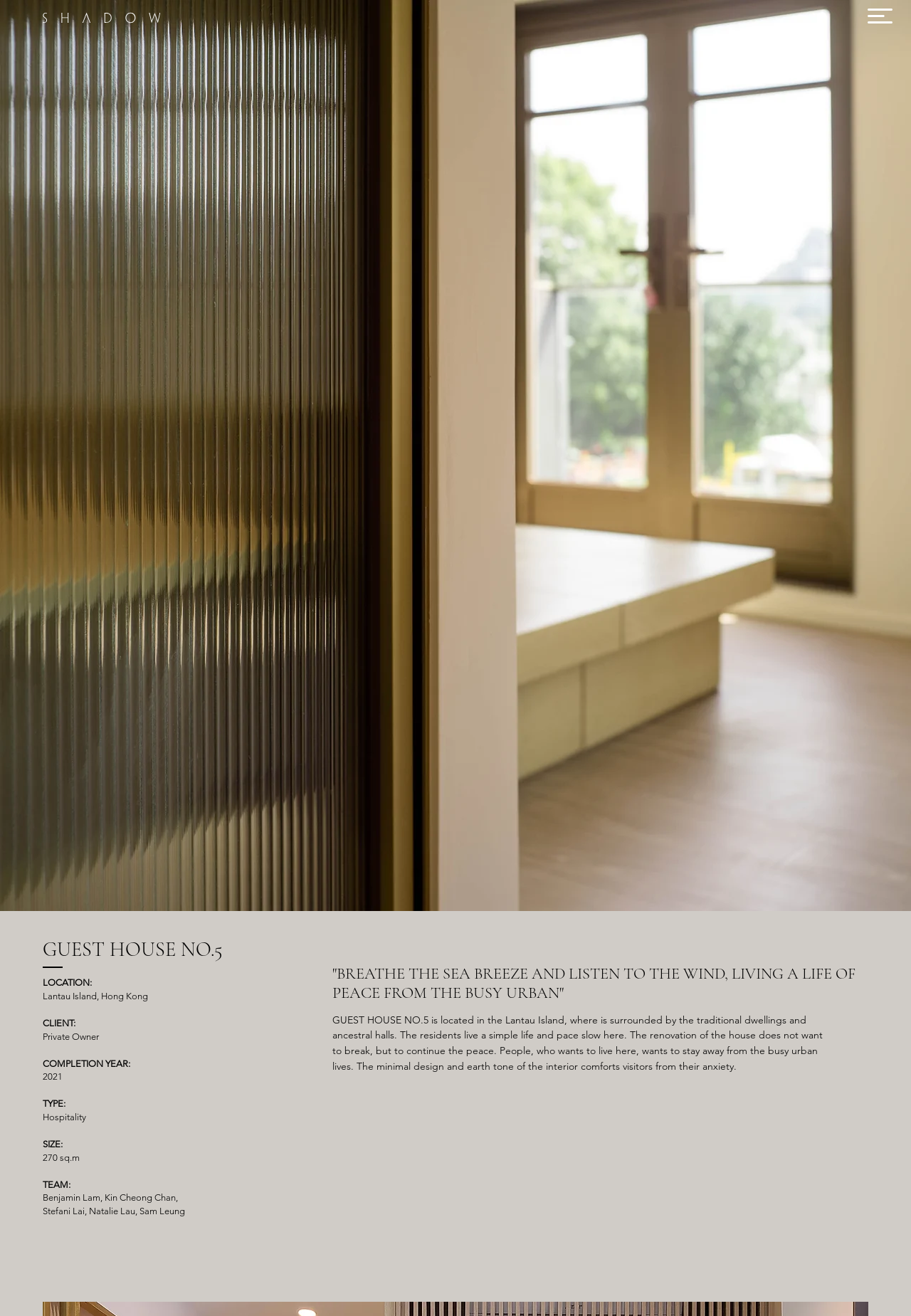Who are the team members involved in Guest House No.5?
Provide an in-depth and detailed answer to the question.

I found the answer by looking at the 'TEAM:' section on the webpage, which lists the names of the team members involved in the project.